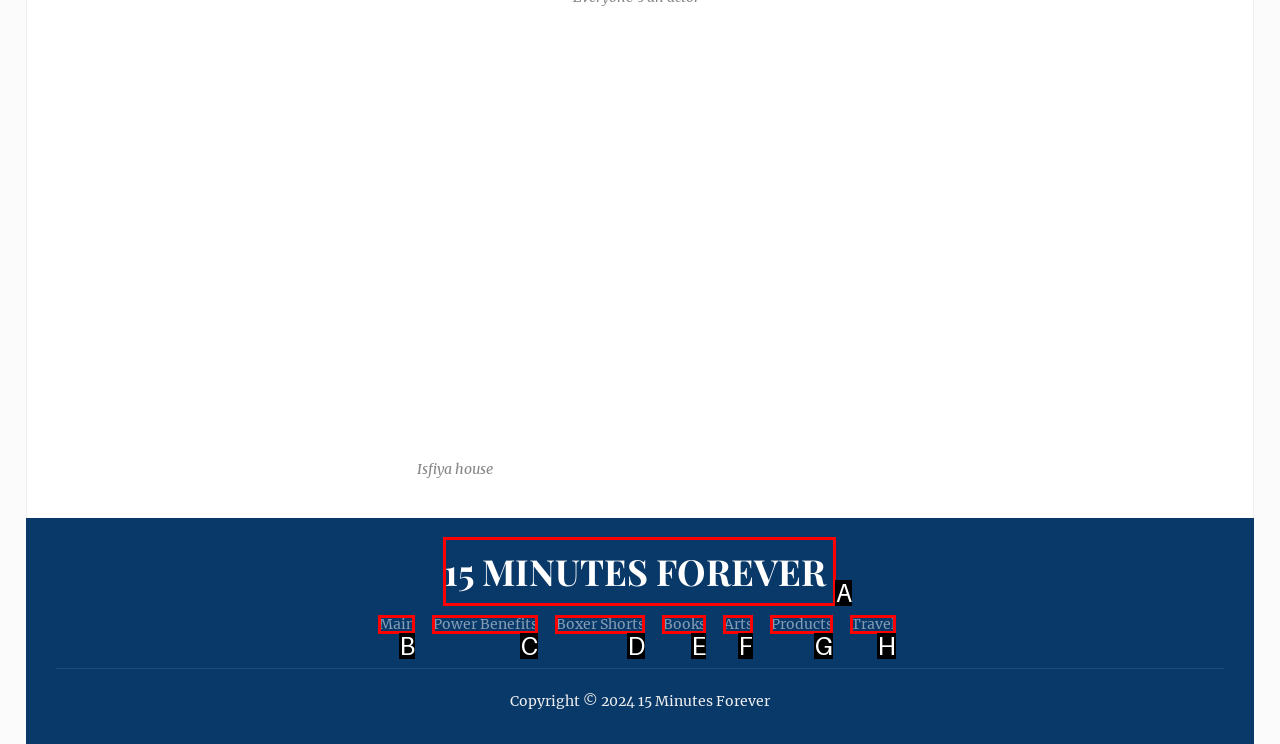Based on the element description: Products, choose the best matching option. Provide the letter of the option directly.

G